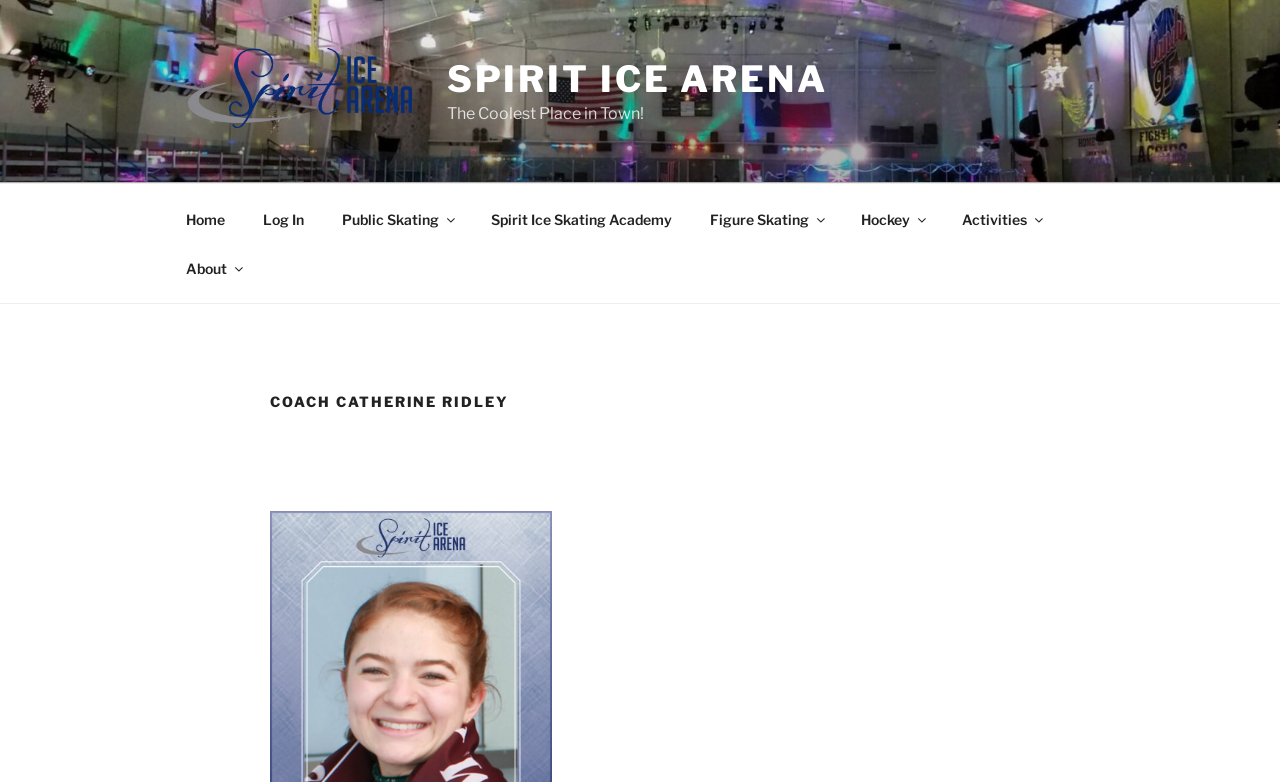Please give the bounding box coordinates of the area that should be clicked to fulfill the following instruction: "log in". The coordinates should be in the format of four float numbers from 0 to 1, i.e., [left, top, right, bottom].

[0.191, 0.249, 0.251, 0.311]